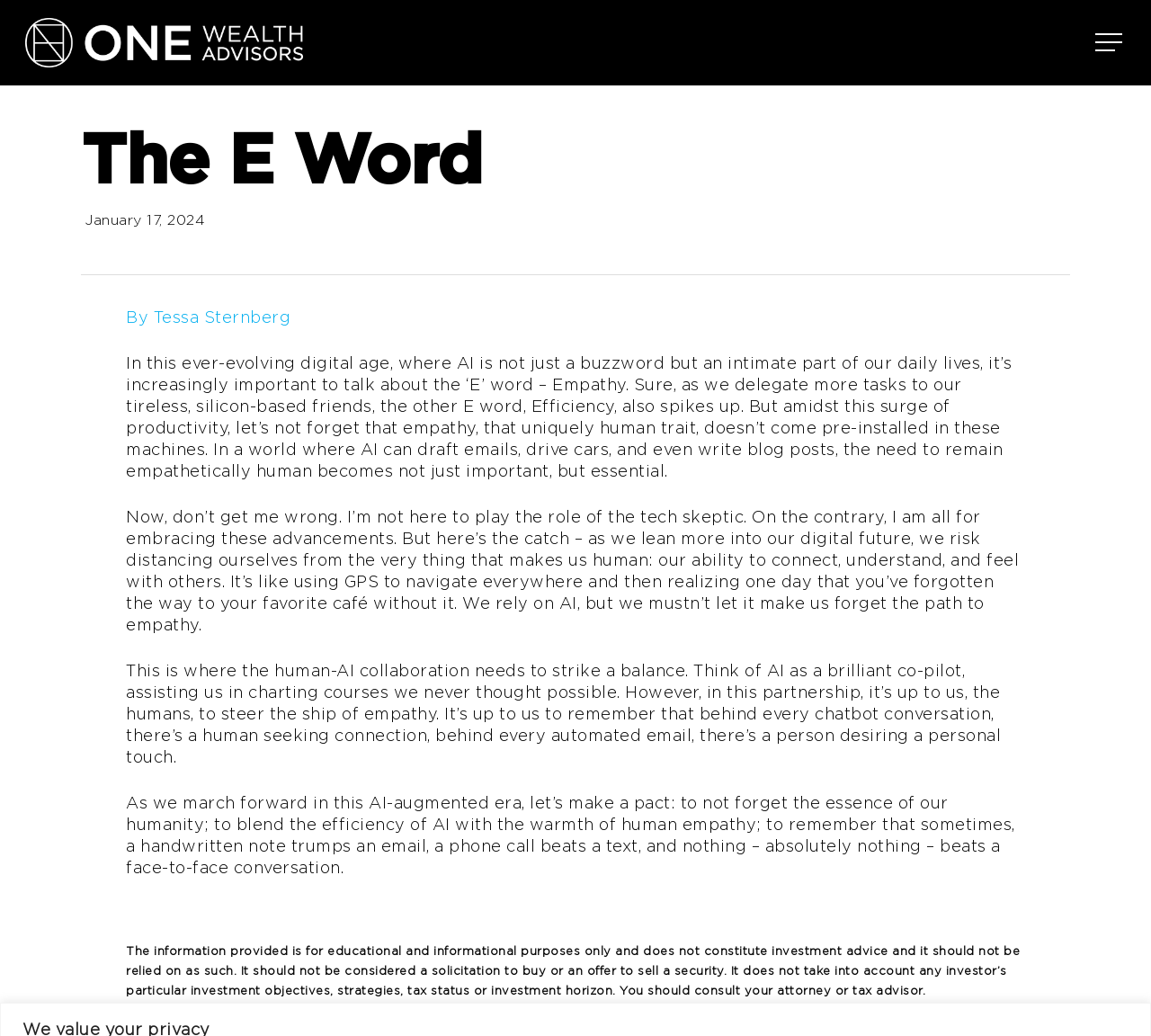Identify the bounding box of the HTML element described as: "By Tessa Sternberg".

[0.109, 0.297, 0.252, 0.315]